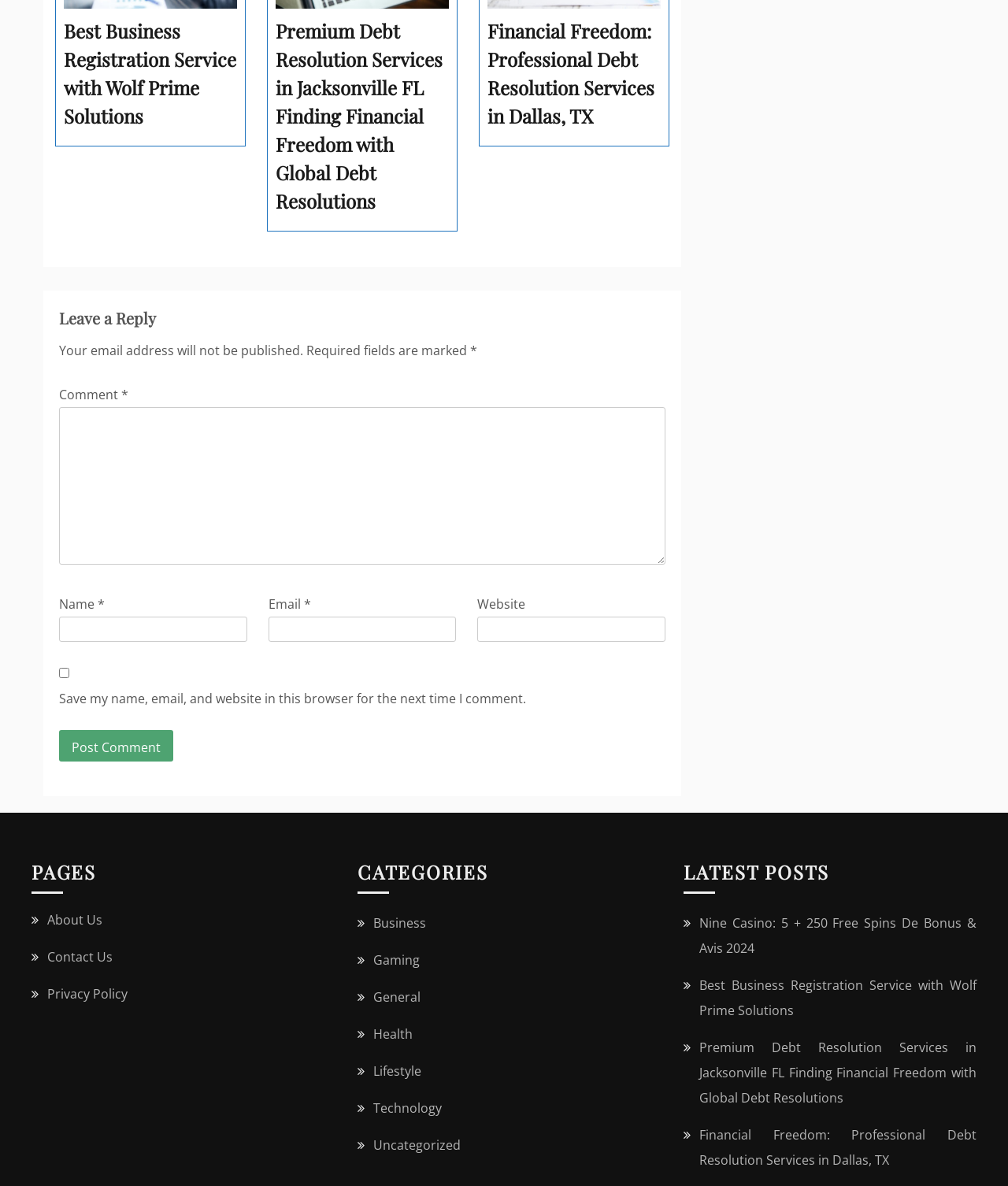Locate the bounding box coordinates of the clickable area needed to fulfill the instruction: "Click the 'Post Comment' button".

[0.059, 0.616, 0.172, 0.642]